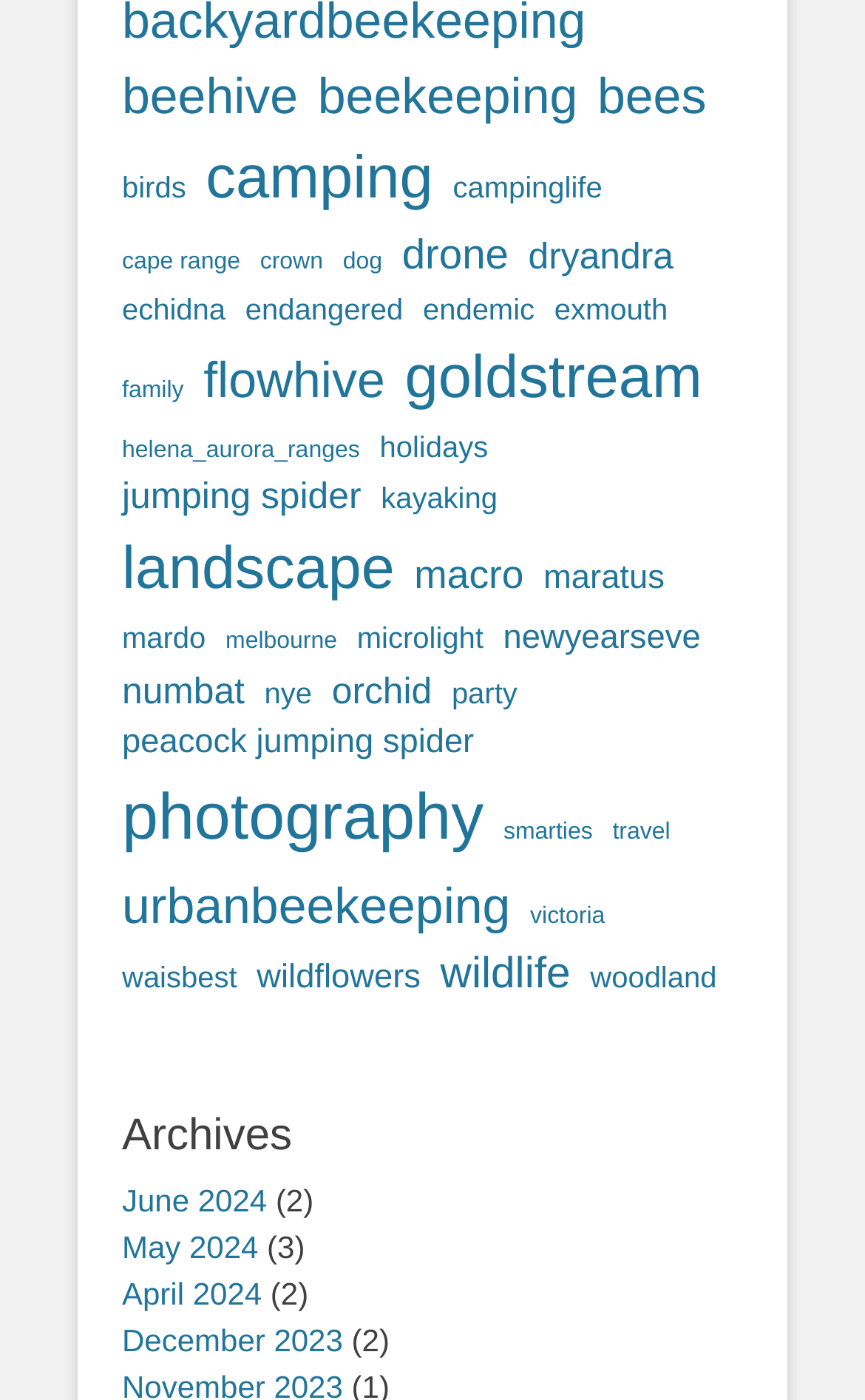Locate the bounding box coordinates of the area that needs to be clicked to fulfill the following instruction: "explore photography". The coordinates should be in the format of four float numbers between 0 and 1, namely [left, top, right, bottom].

[0.141, 0.55, 0.559, 0.62]